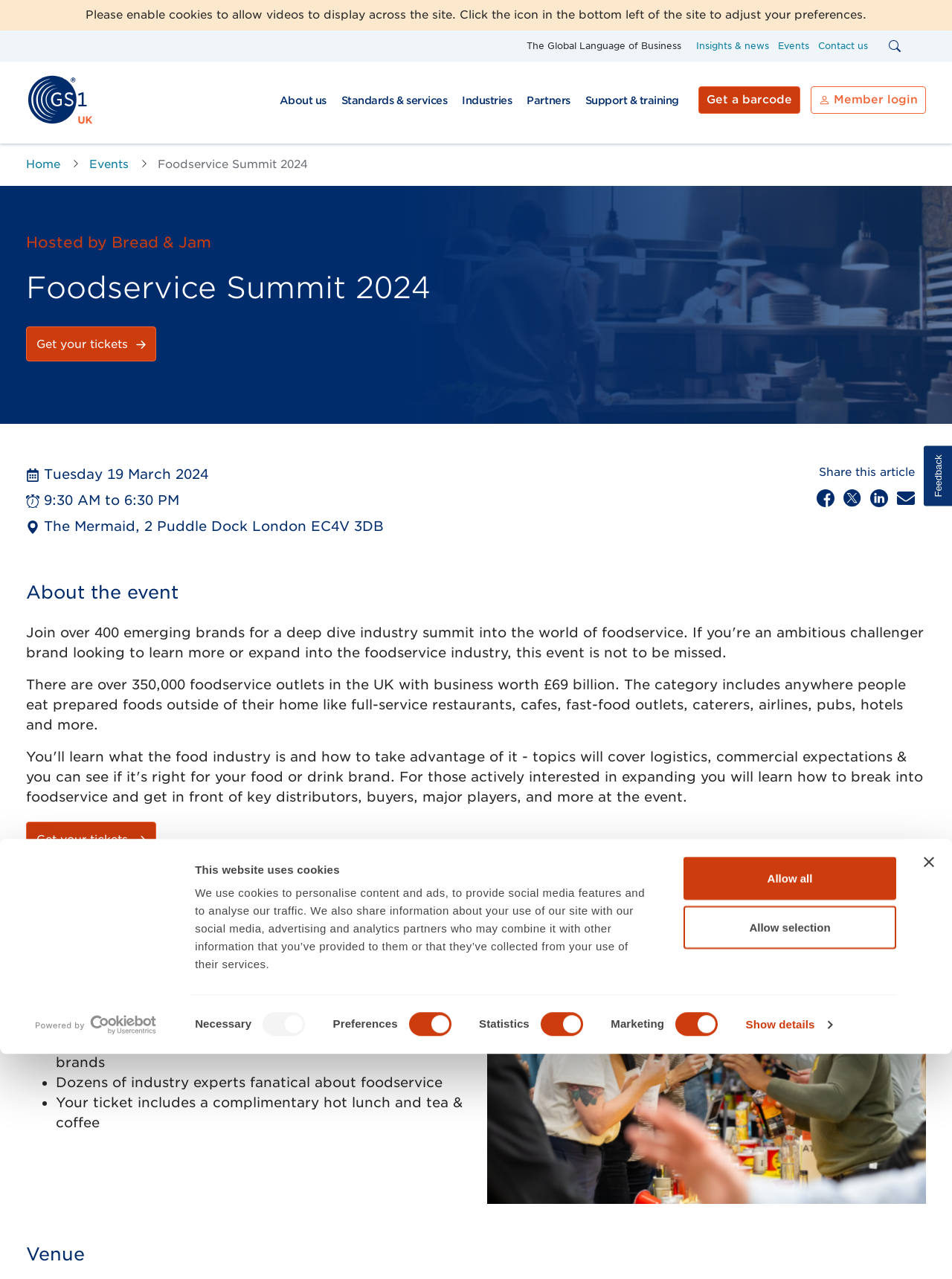Summarize the webpage comprehensively, mentioning all visible components.

The webpage is about GS1 UK, a organization that provides standards and services for businesses. At the top of the page, there is a dialog box that informs users about the website's use of cookies, with options to consent to their use. Below this, there is a navigation menu with links to various sections of the website, including "Insights & news", "Events", and "Contact us".

The main content of the page is divided into several sections. The first section has a heading "The Global Language of Business" and features a link to "Welcome to GS1 UK". Below this, there are links to various pages about the organization, including "About us", "Our history", and "Our leadership team".

The next section is titled "Standards & services" and provides links to pages about GTINs and barcodes, product data, and other services offered by GS1 UK. There are also links to resources related to barcoding, RFID, and electronic business messaging.

Further down the page, there is a section titled "Industries" with links to pages about different industries, including people, products, and places. There are also links to resources related to barcoding success, QR codes, and product identification.

At the bottom of the page, there is a search bar and a link to "Skip to main content". There are also several buttons, including "Allow selection", "Allow all", and "Close banner", which are related to the cookie consent dialog box at the top of the page.